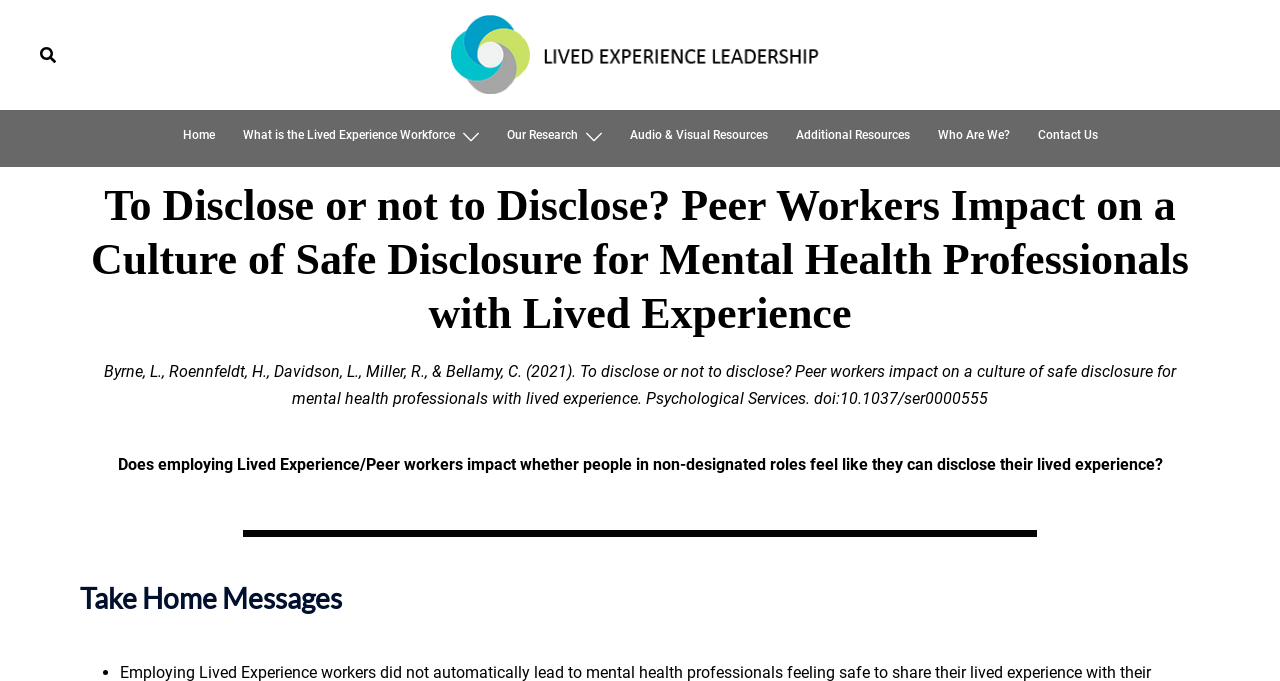Identify the bounding box coordinates for the element you need to click to achieve the following task: "Read the article 'To Disclose or not to Disclose?'". The coordinates must be four float values ranging from 0 to 1, formatted as [left, top, right, bottom].

[0.062, 0.259, 0.938, 0.497]